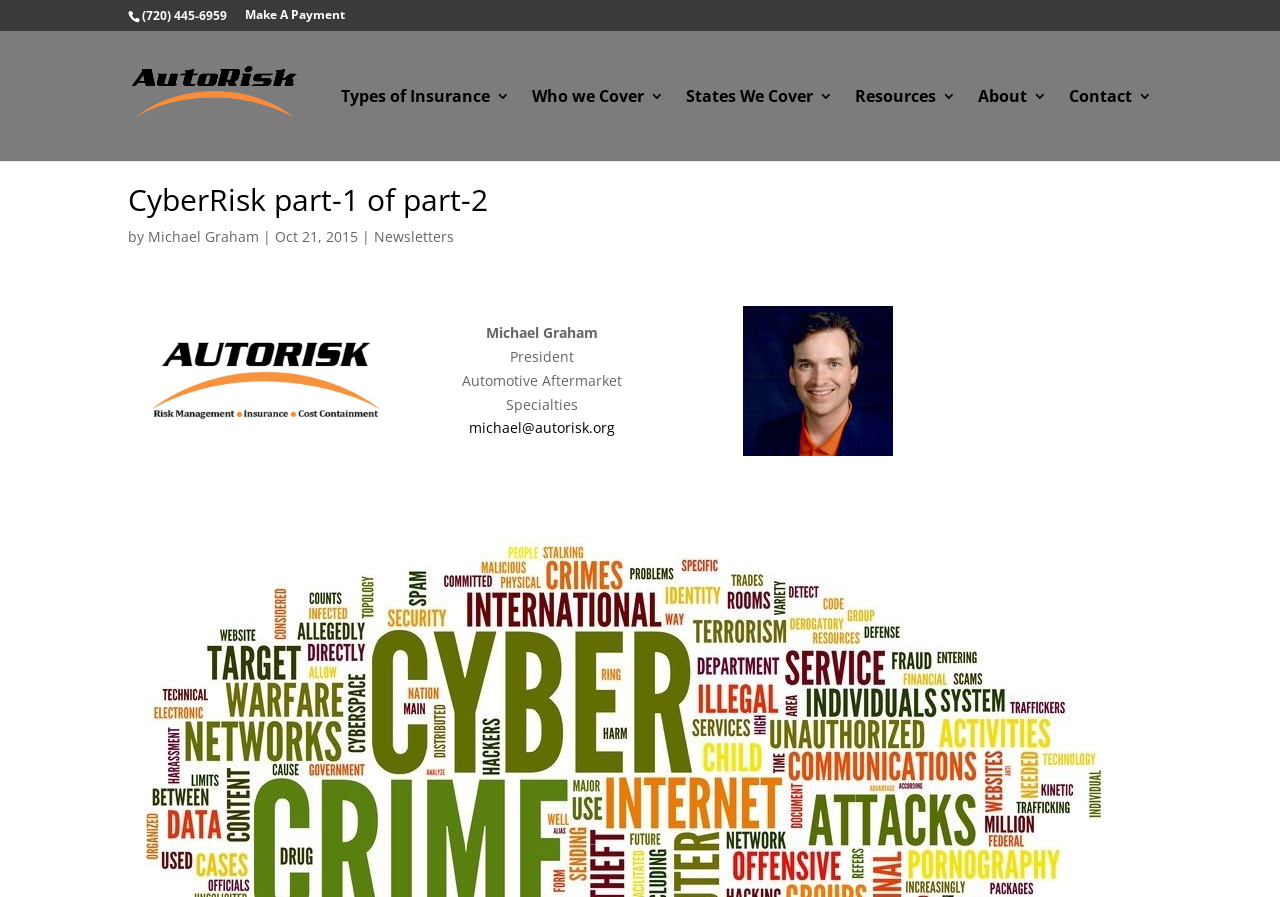Please determine the bounding box coordinates of the element's region to click for the following instruction: "Visit the AutoRisk homepage".

[0.103, 0.094, 0.232, 0.116]